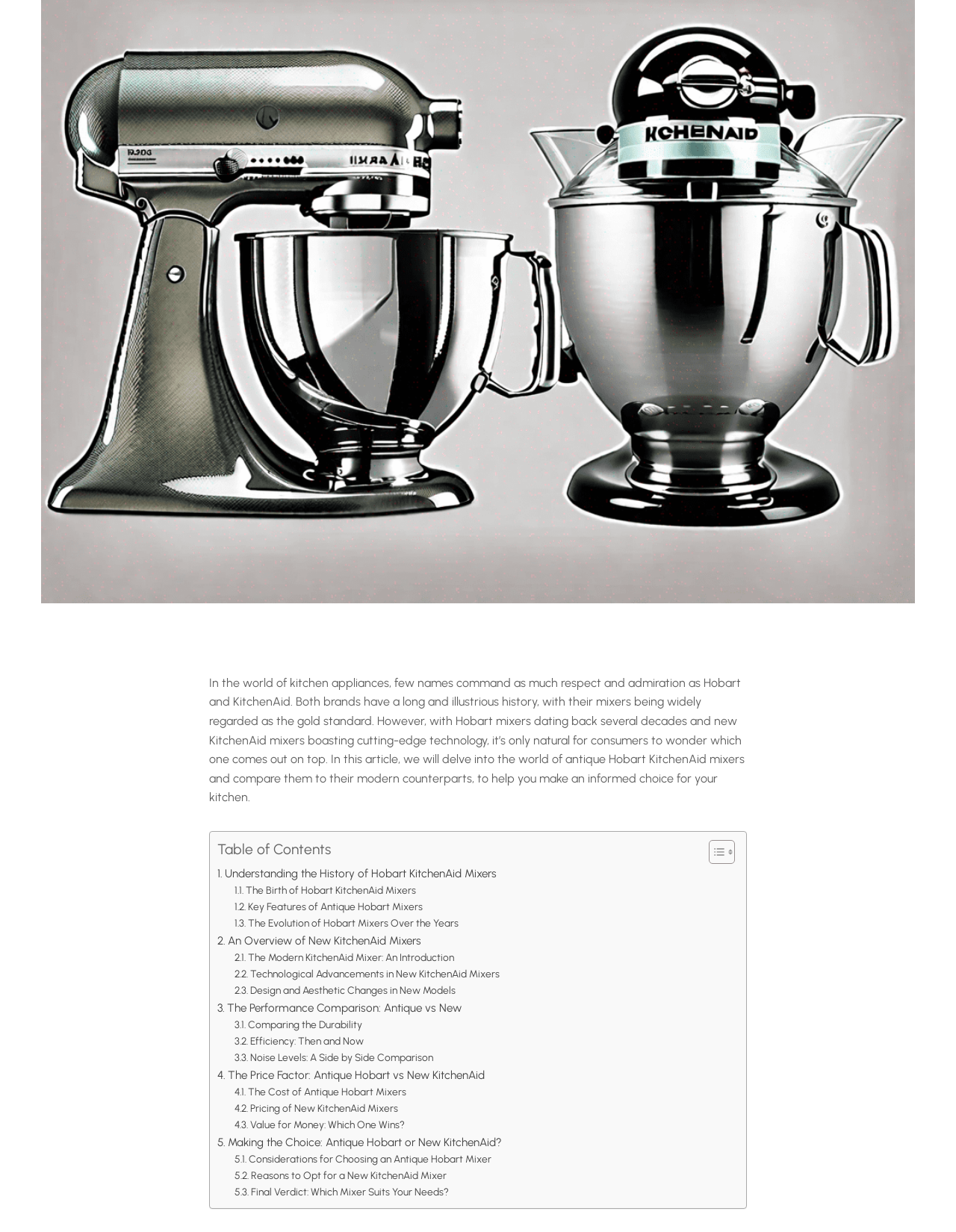Determine the bounding box coordinates for the UI element matching this description: "Efficiency: Then and Now".

[0.245, 0.839, 0.38, 0.852]